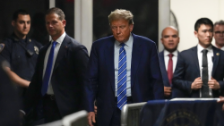Explain the contents of the image with as much detail as possible.

In a tense moment captured during a high-profile legal proceeding, former President Donald Trump is seen walking through a corridor with a serious expression, flanked by security personnel. He is dressed in a navy suit with a blue and white striped tie, reflecting the gravity of the situation. This image accompanies a report on the ongoing legal battles Trump faces, including a warning from a trial judge regarding witness intimidation. The context emphasizes the heightened scrutiny and challenges Trump is navigating as he prepares for his upcoming trials, underlining the legal stakes associated with his recent actions.